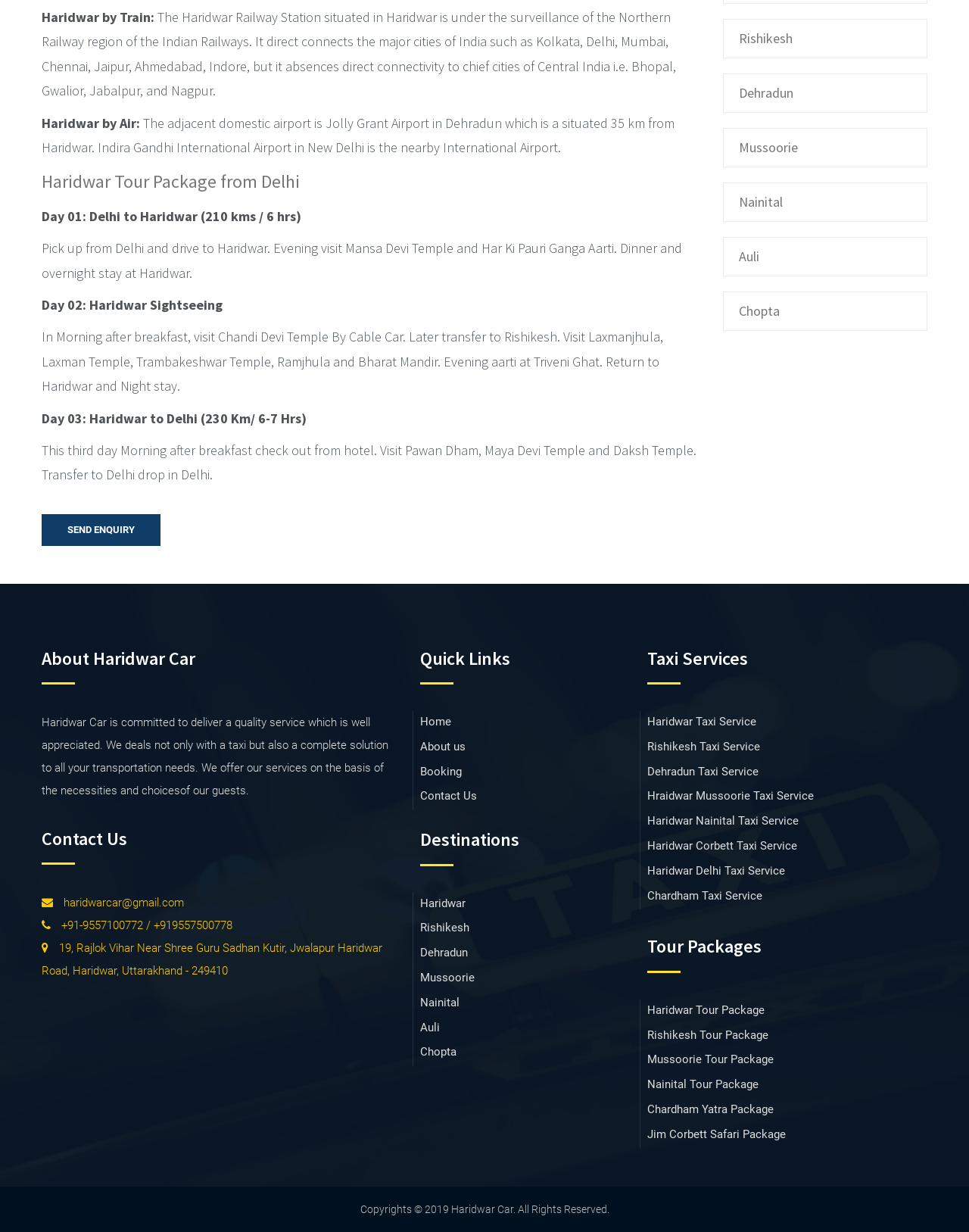Identify the bounding box coordinates for the element you need to click to achieve the following task: "Check Copyright information". The coordinates must be four float values ranging from 0 to 1, formatted as [left, top, right, bottom].

[0.371, 0.976, 0.629, 0.986]